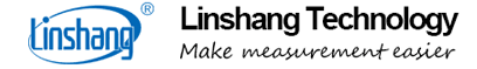Use a single word or phrase to answer the question:
What is the slogan of Linshang Technology?

Make measurement easier